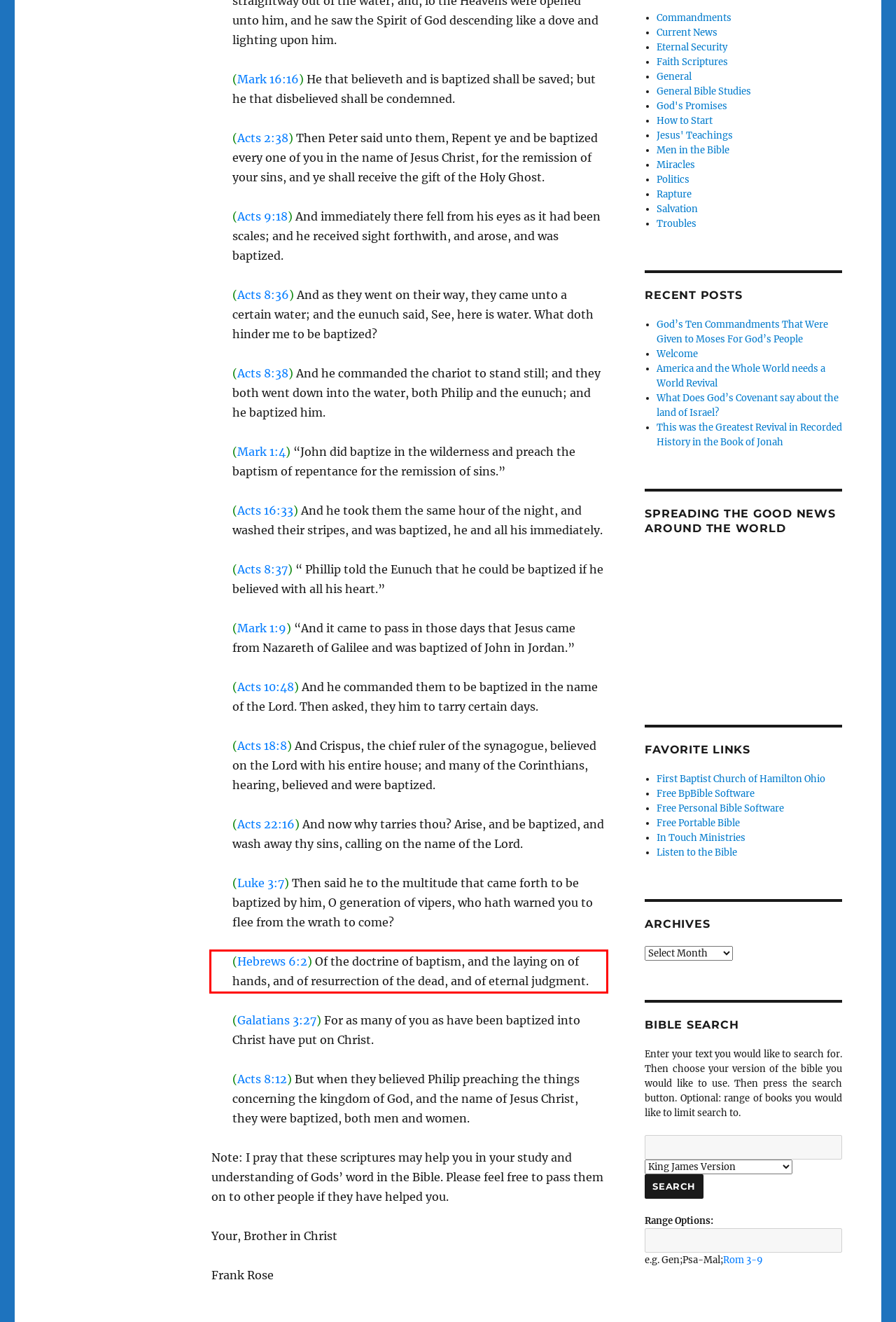In the screenshot of the webpage, find the red bounding box and perform OCR to obtain the text content restricted within this red bounding box.

(Hebrews 6:2) Of the doctrine of baptism, and the laying on of hands, and of resurrection of the dead, and of eternal judgment.